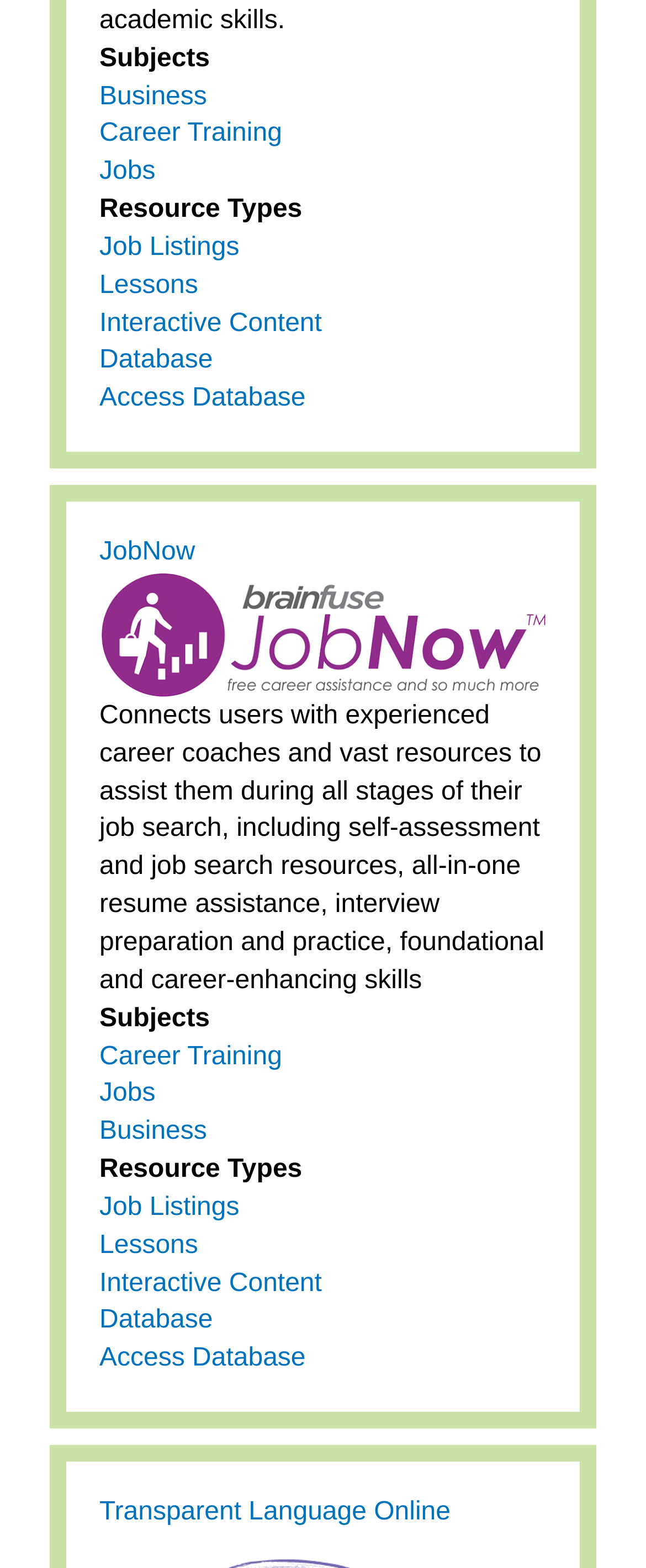Please specify the bounding box coordinates of the region to click in order to perform the following instruction: "View Career Training resources".

[0.154, 0.664, 0.437, 0.682]